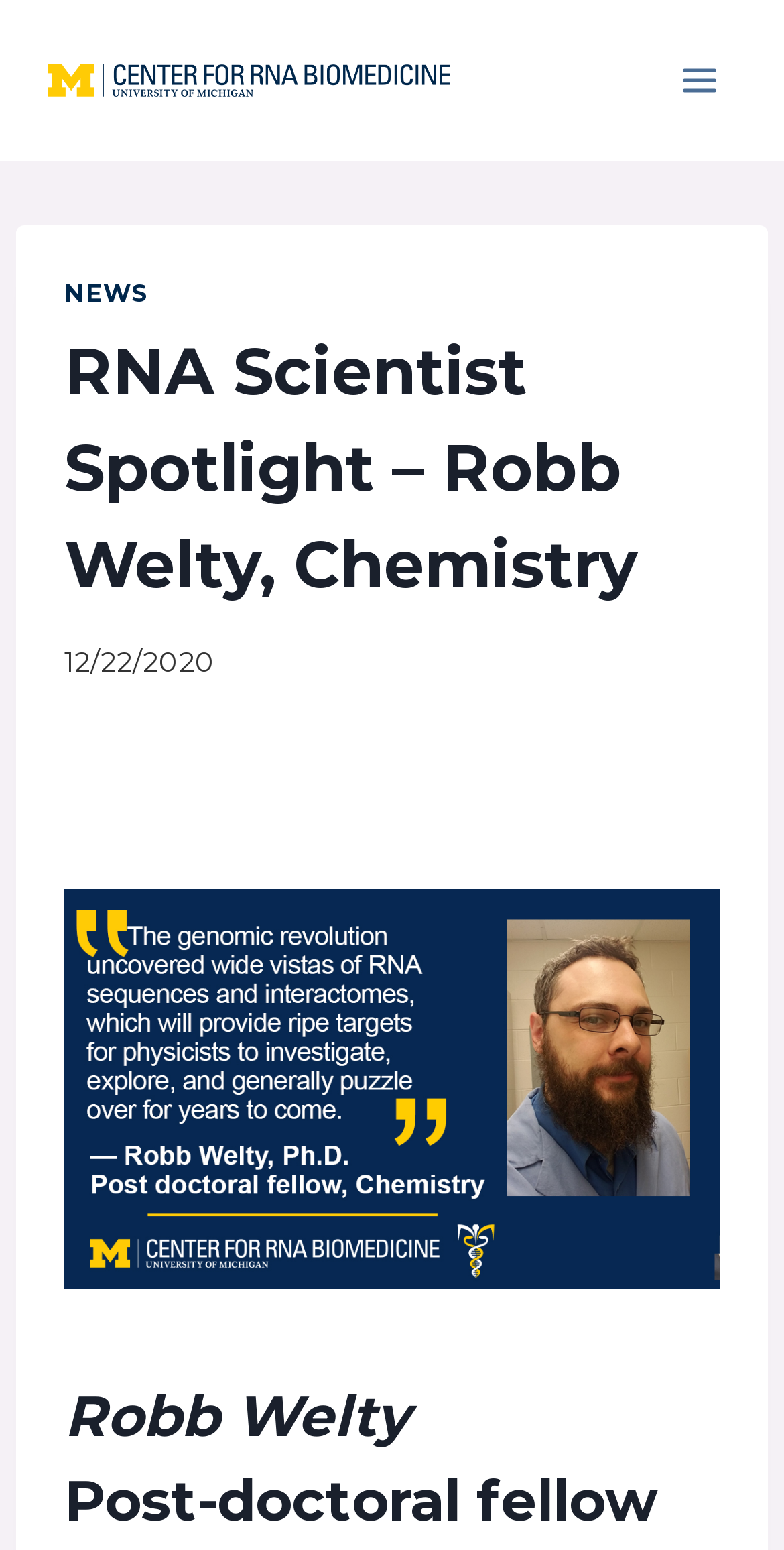Construct a comprehensive description capturing every detail on the webpage.

The webpage is about Robb Welty, a post-doctoral fellow in Chemistry, and features a spotlight on his research interests. At the top left of the page, there is a link to the "Center for RNA Biomedicine" accompanied by an image with the same name. On the top right, there is a button to "Open menu" which is currently not expanded.

Below the top section, there is a header area that spans most of the page's width. Within this header, there is a link to "NEWS" on the left, followed by a heading that reads "RNA Scientist Spotlight – Robb Welty, Chemistry". To the right of the heading, there is a time element displaying the date "12/22/2020".